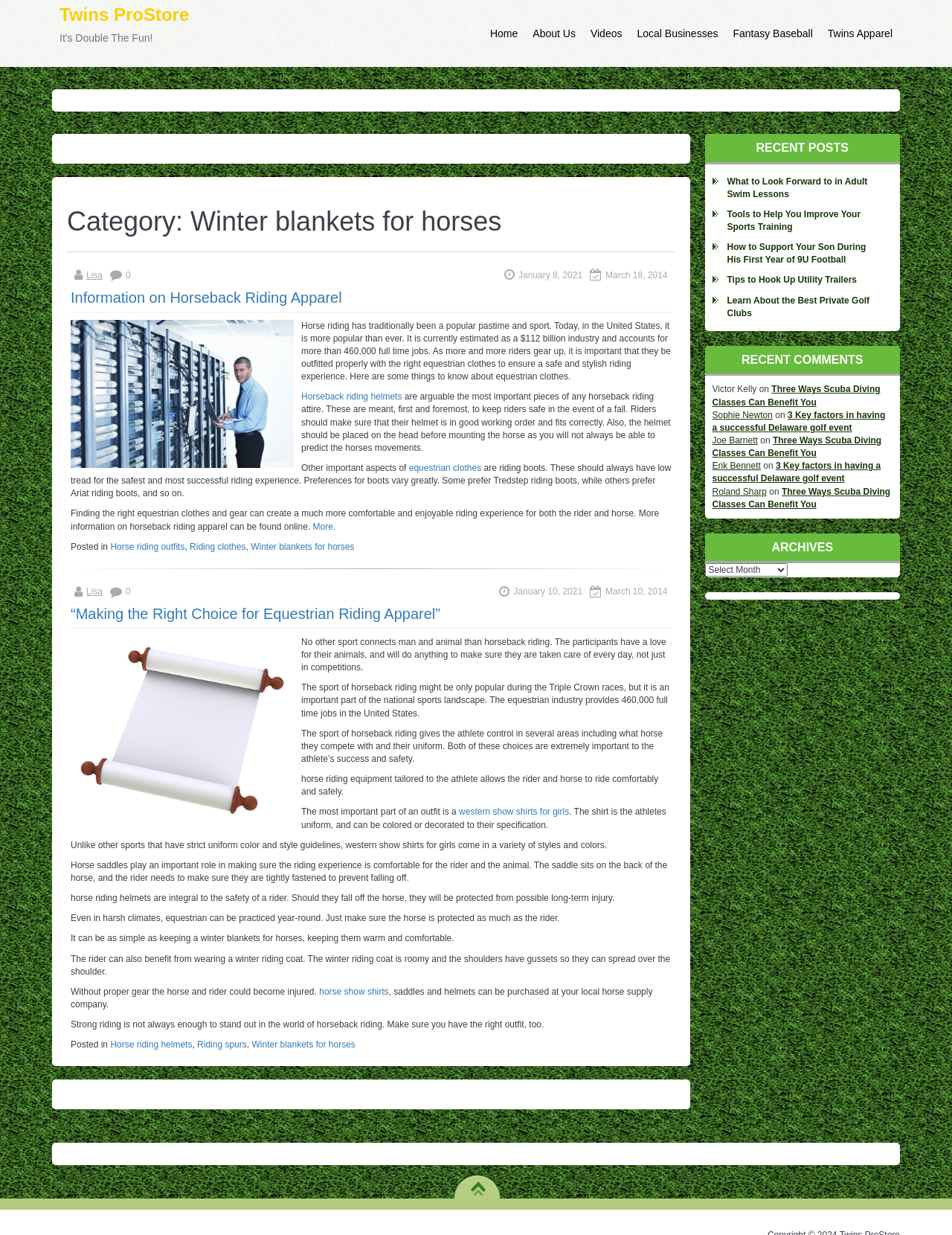What is the purpose of winter blankets for horses?
Provide a concise answer using a single word or phrase based on the image.

To keep horses warm and comfortable